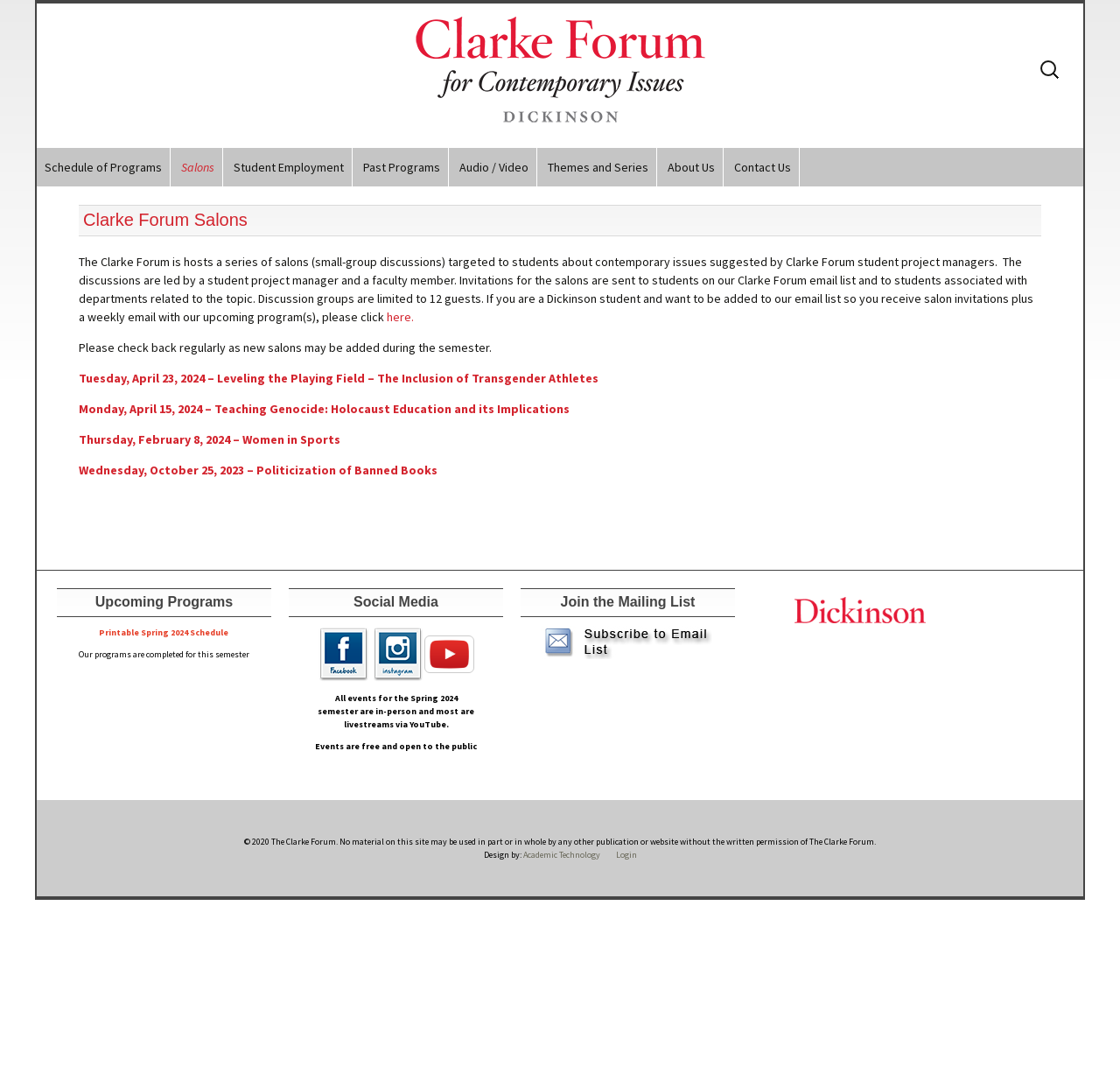Provide the bounding box coordinates of the UI element that matches the description: "Printable Spring 2024 Schedule".

[0.088, 0.576, 0.205, 0.586]